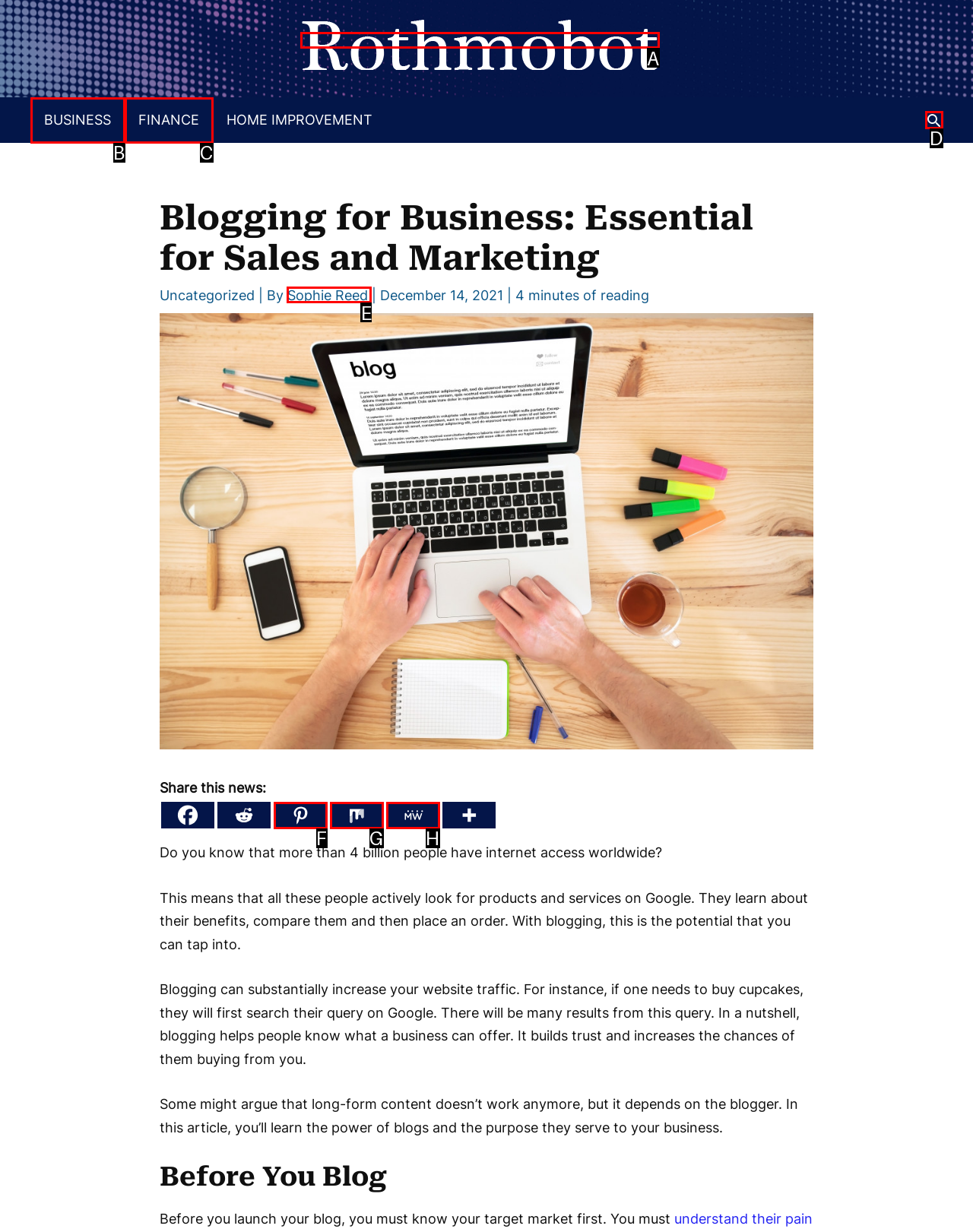Identify the correct UI element to click for this instruction: Read the article by Sophie Reed
Respond with the appropriate option's letter from the provided choices directly.

E